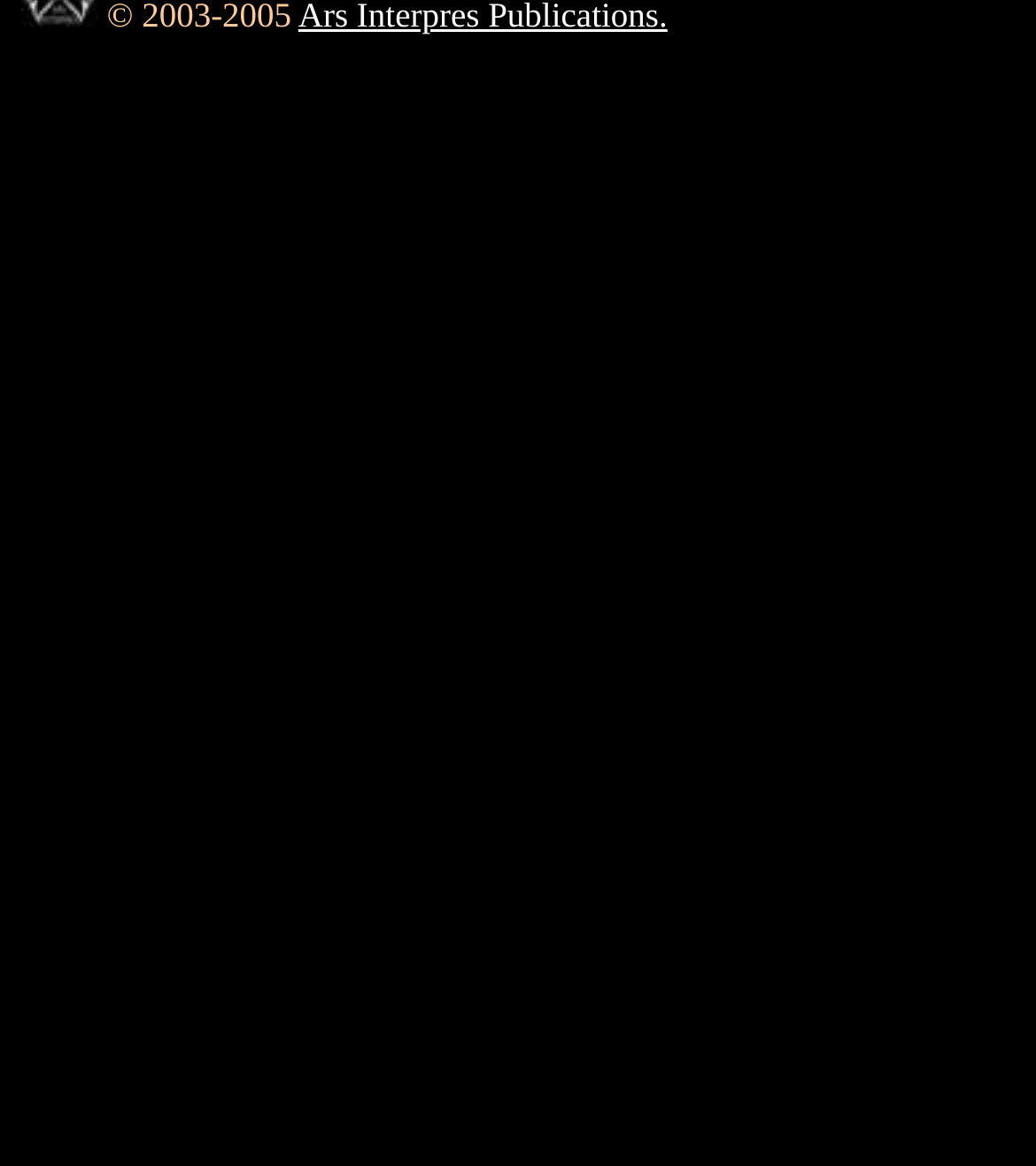Determine the bounding box of the UI component based on this description: "1911-1915". The bounding box coordinates should be four float values between 0 and 1, i.e., [left, top, right, bottom].

None